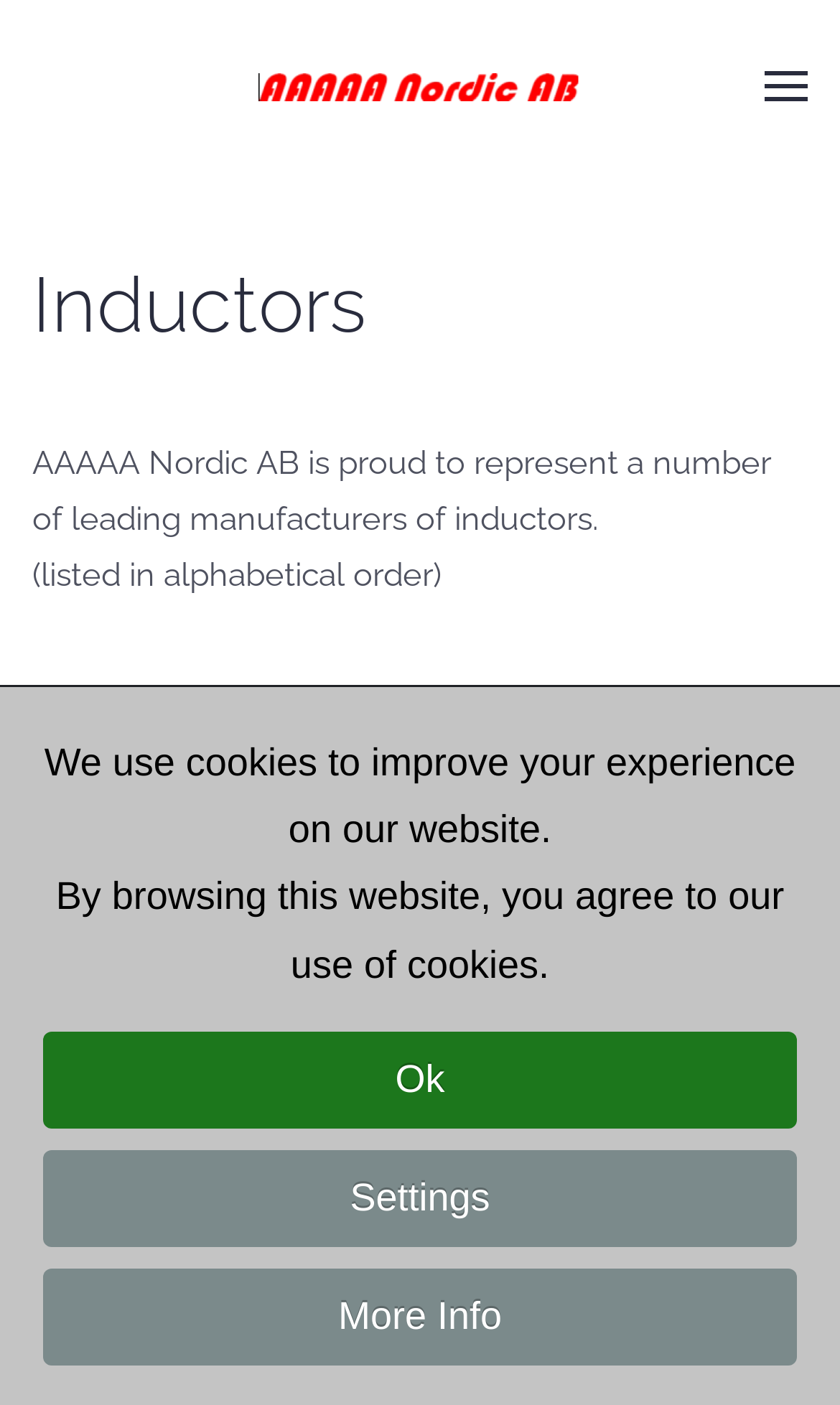Identify the bounding box coordinates of the element to click to follow this instruction: 'Get more info'. Ensure the coordinates are four float values between 0 and 1, provided as [left, top, right, bottom].

[0.051, 0.903, 0.949, 0.972]